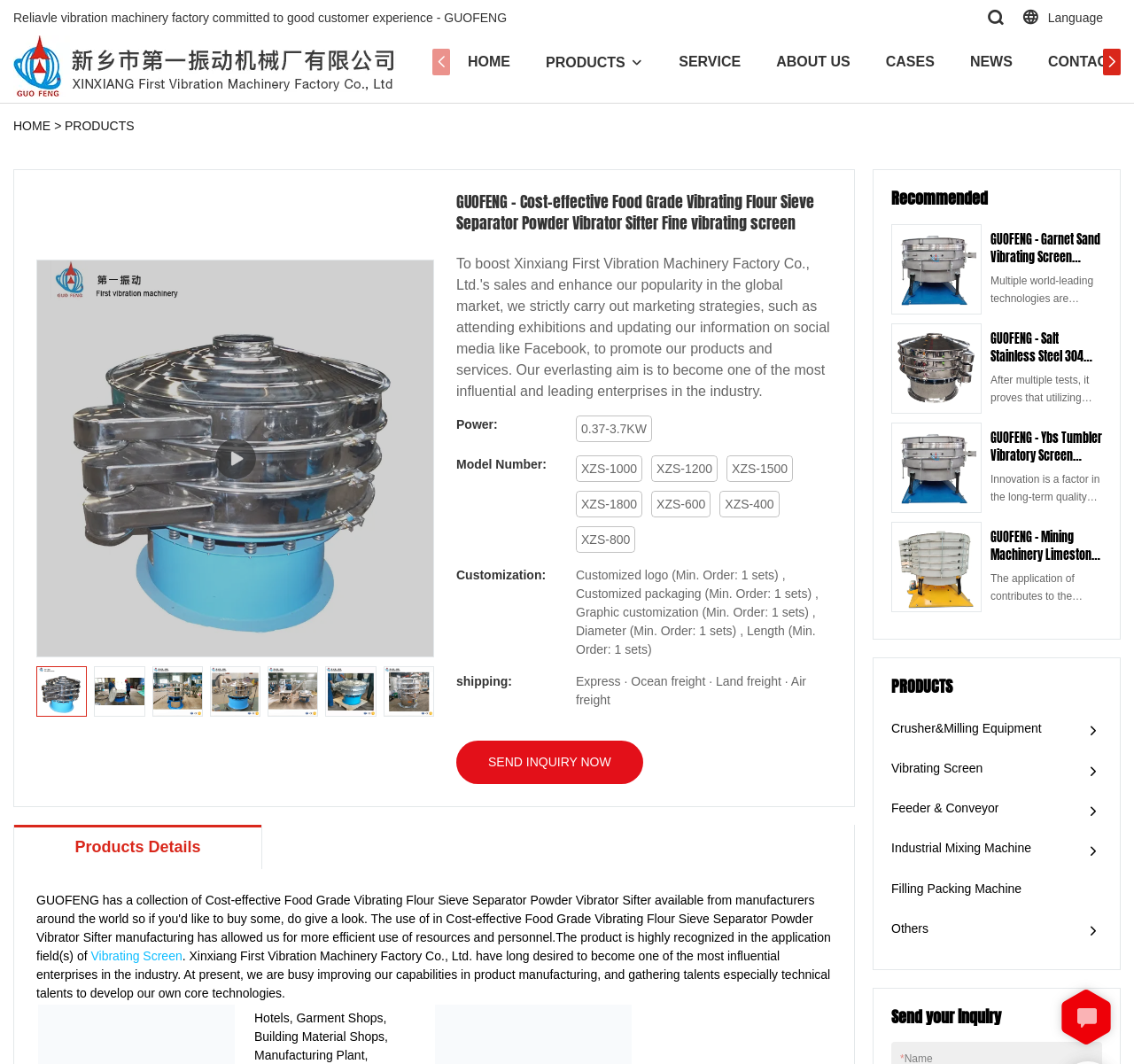Using the webpage screenshot, locate the HTML element that fits the following description and provide its bounding box: "CASES".

[0.765, 0.047, 0.808, 0.068]